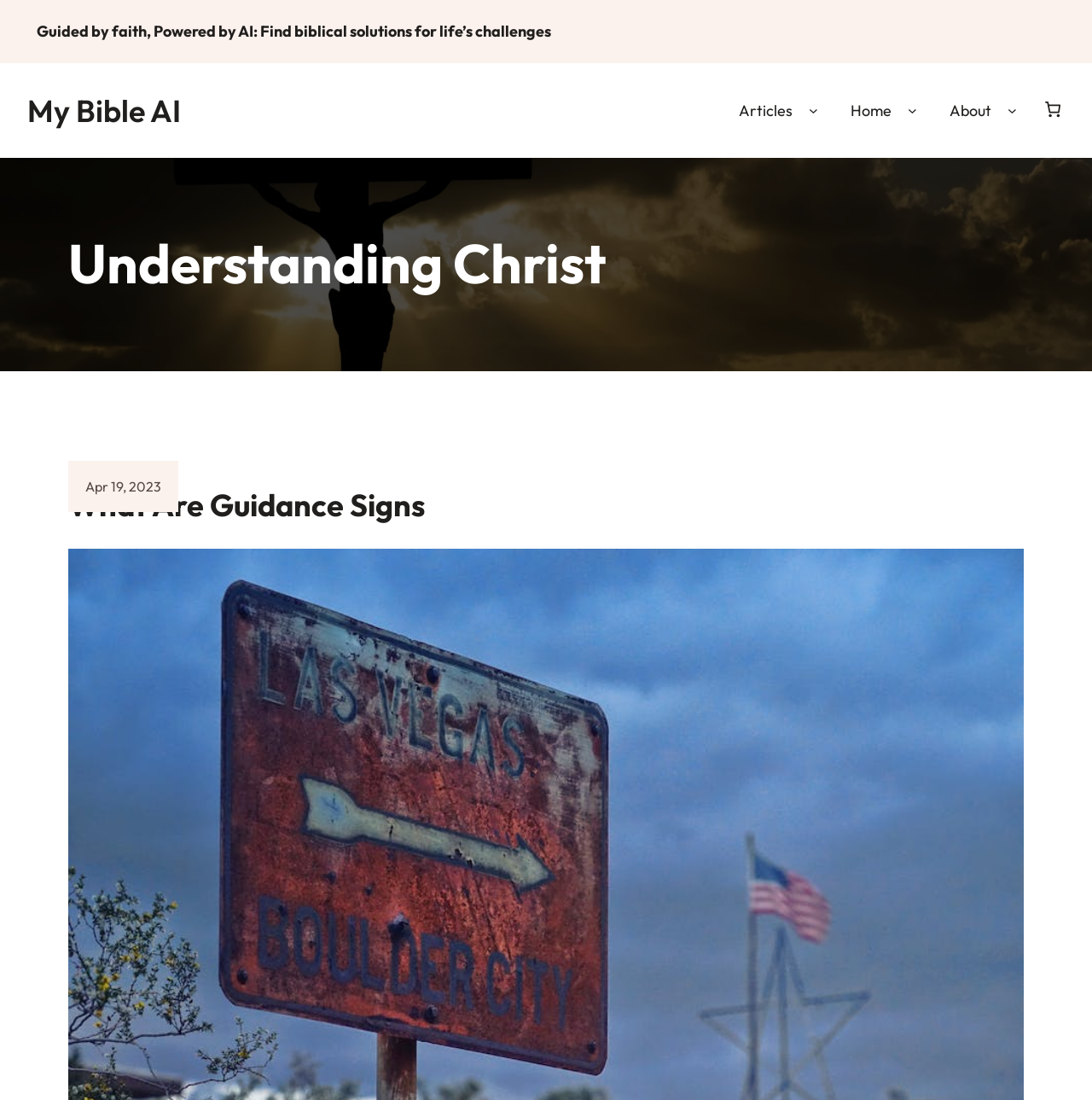What is the total price in the cart? From the image, respond with a single word or brief phrase.

$0.00